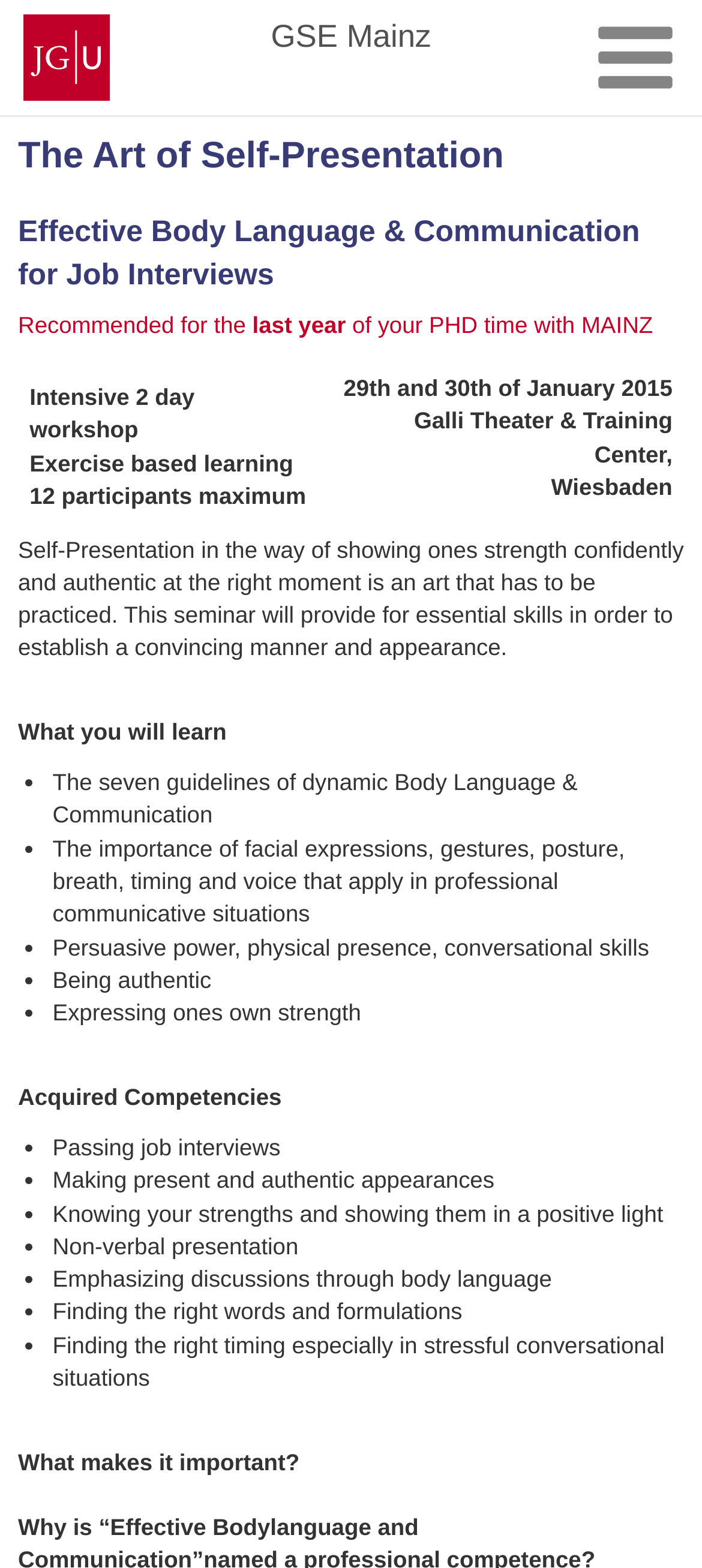Use a single word or phrase to answer this question: 
What is the name of the university mentioned on the webpage?

Johannes Gutenberg University Mainz